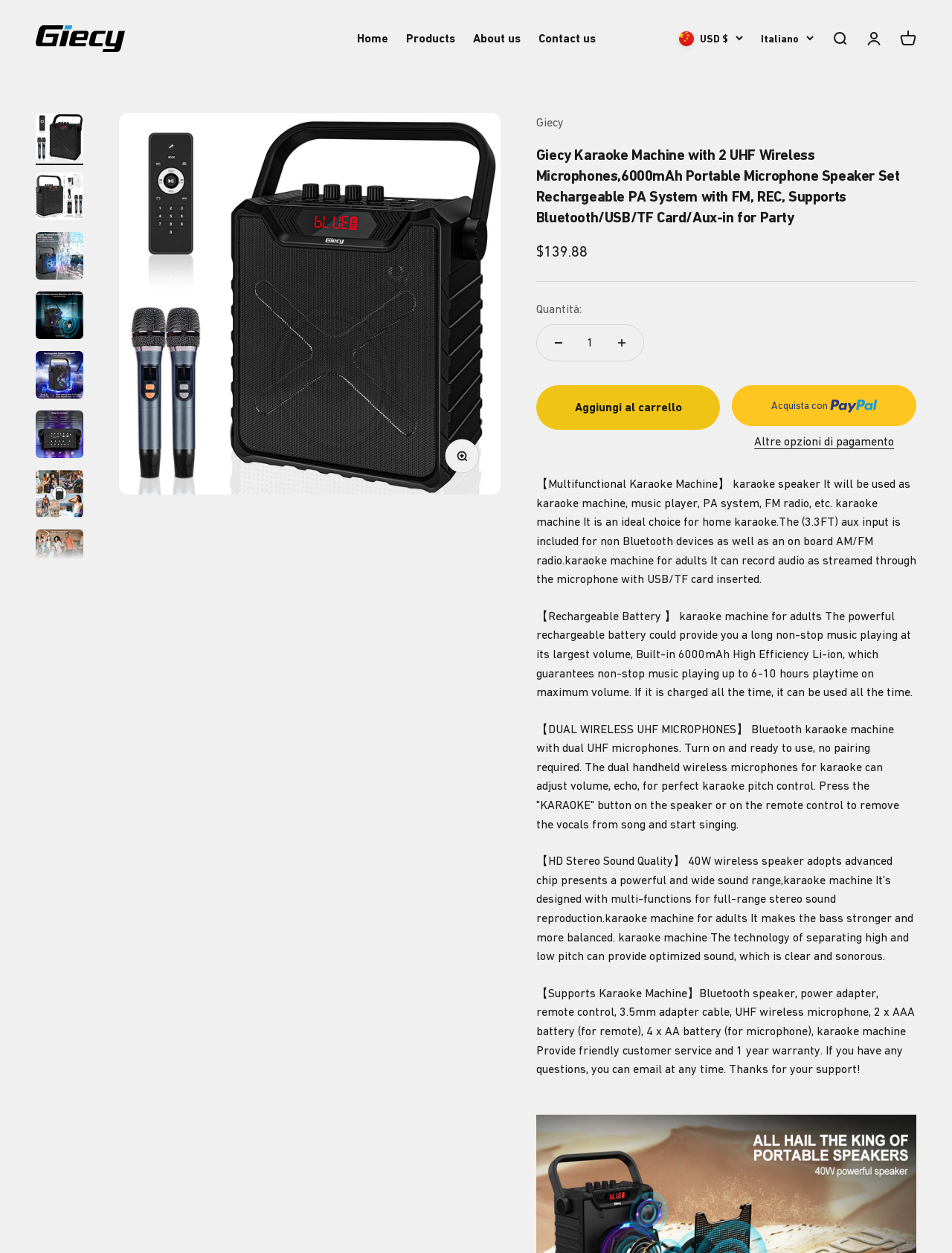Please locate the bounding box coordinates of the element that needs to be clicked to achieve the following instruction: "Read the '22nd Sunday in Ordinary Time' homily". The coordinates should be four float numbers between 0 and 1, i.e., [left, top, right, bottom].

None